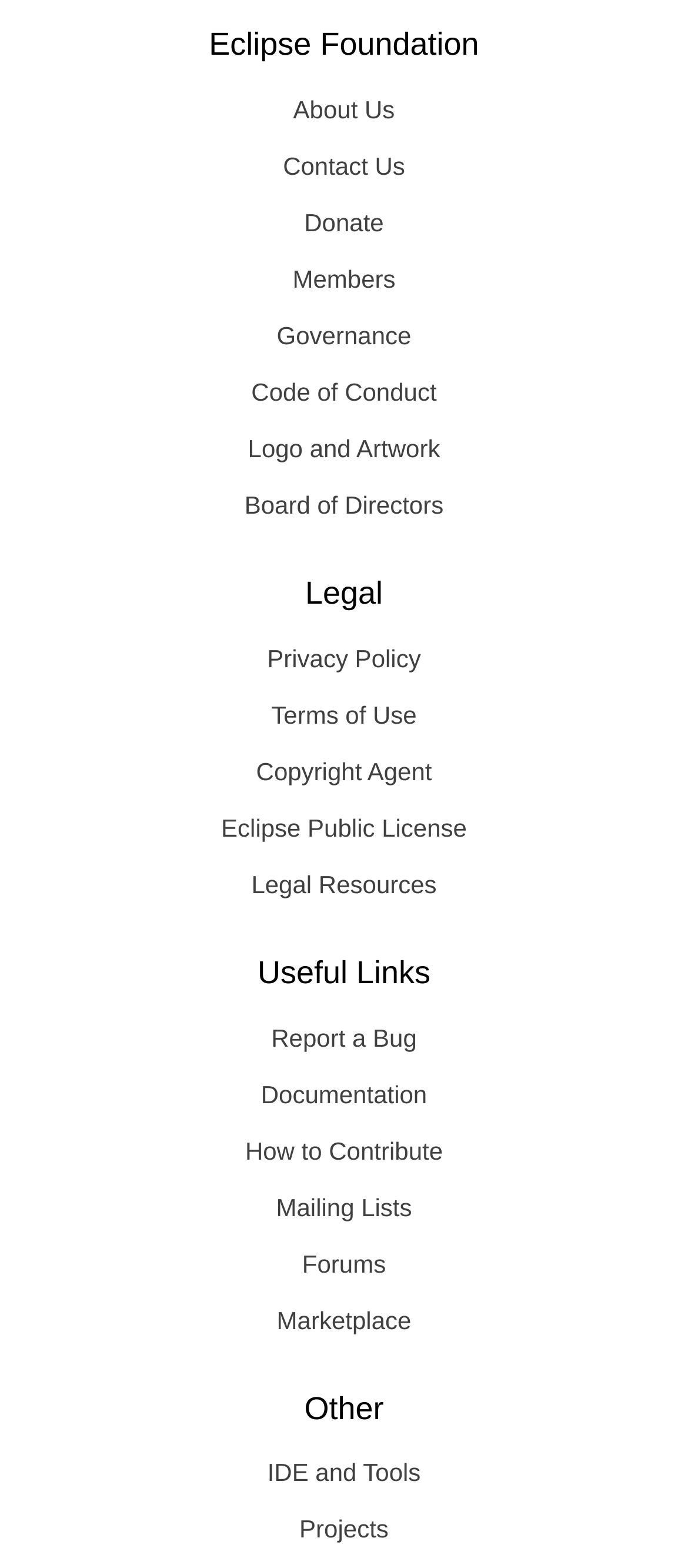What is the last link under the 'Useful Links' section?
Give a detailed explanation using the information visible in the image.

The last link under the 'Useful Links' section can be found by examining the links under the 'Useful Links' heading element. The links are arranged vertically, and the last link is 'Marketplace'.